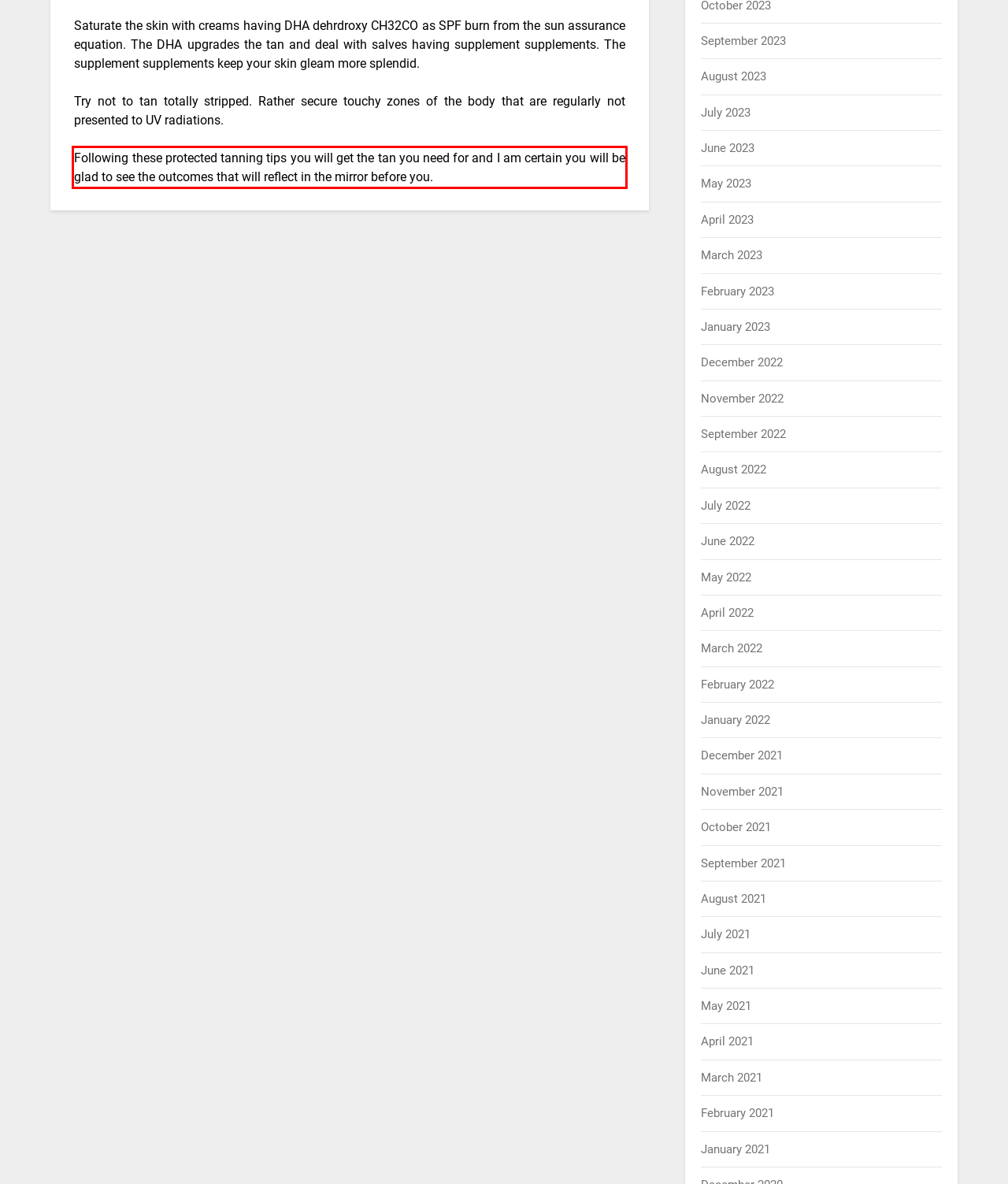Look at the provided screenshot of the webpage and perform OCR on the text within the red bounding box.

Following these protected tanning tips you will get the tan you need for and I am certain you will be glad to see the outcomes that will reflect in the mirror before you.